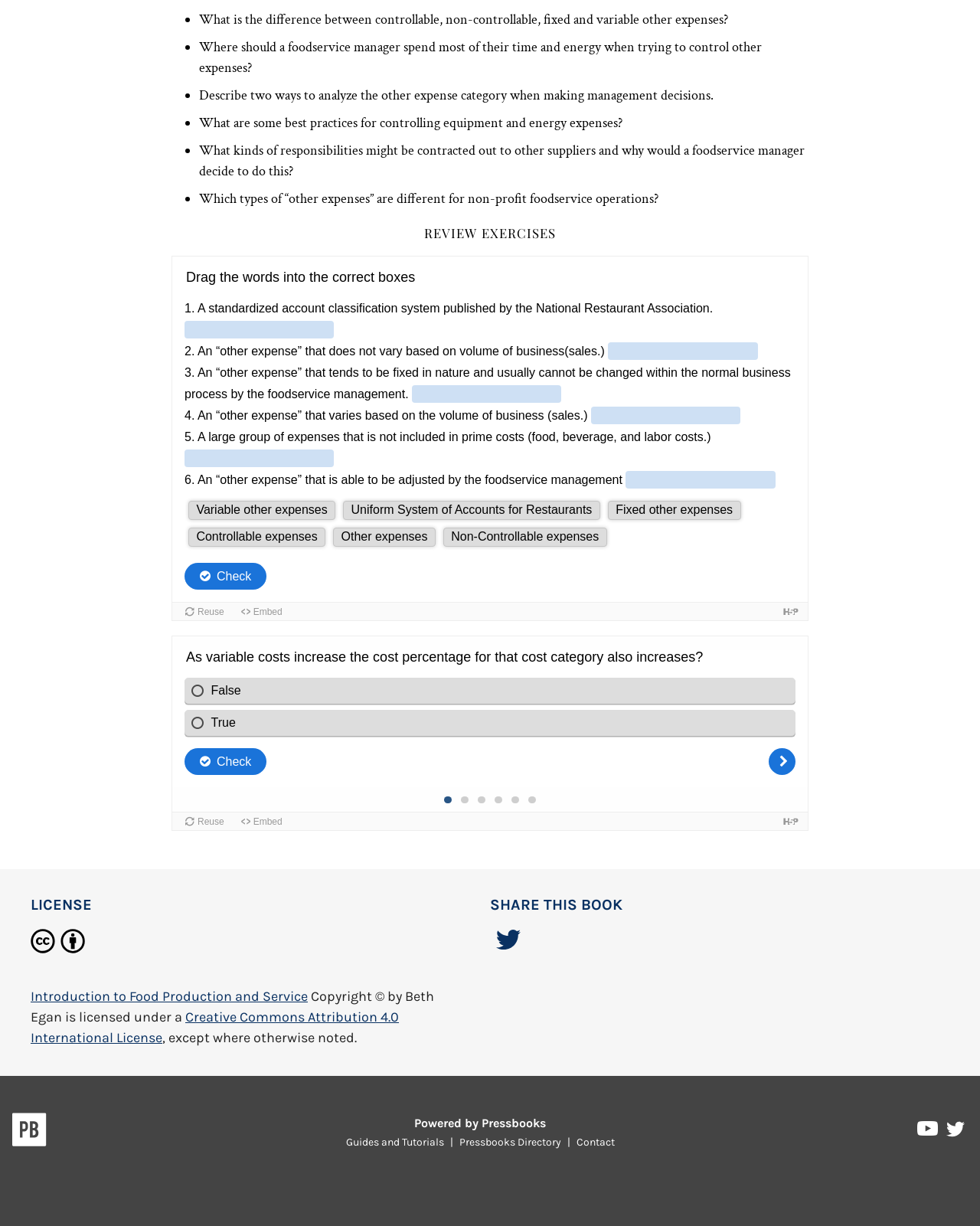Identify the bounding box coordinates for the UI element described as: "Pressbooks Directory".

[0.462, 0.926, 0.579, 0.937]